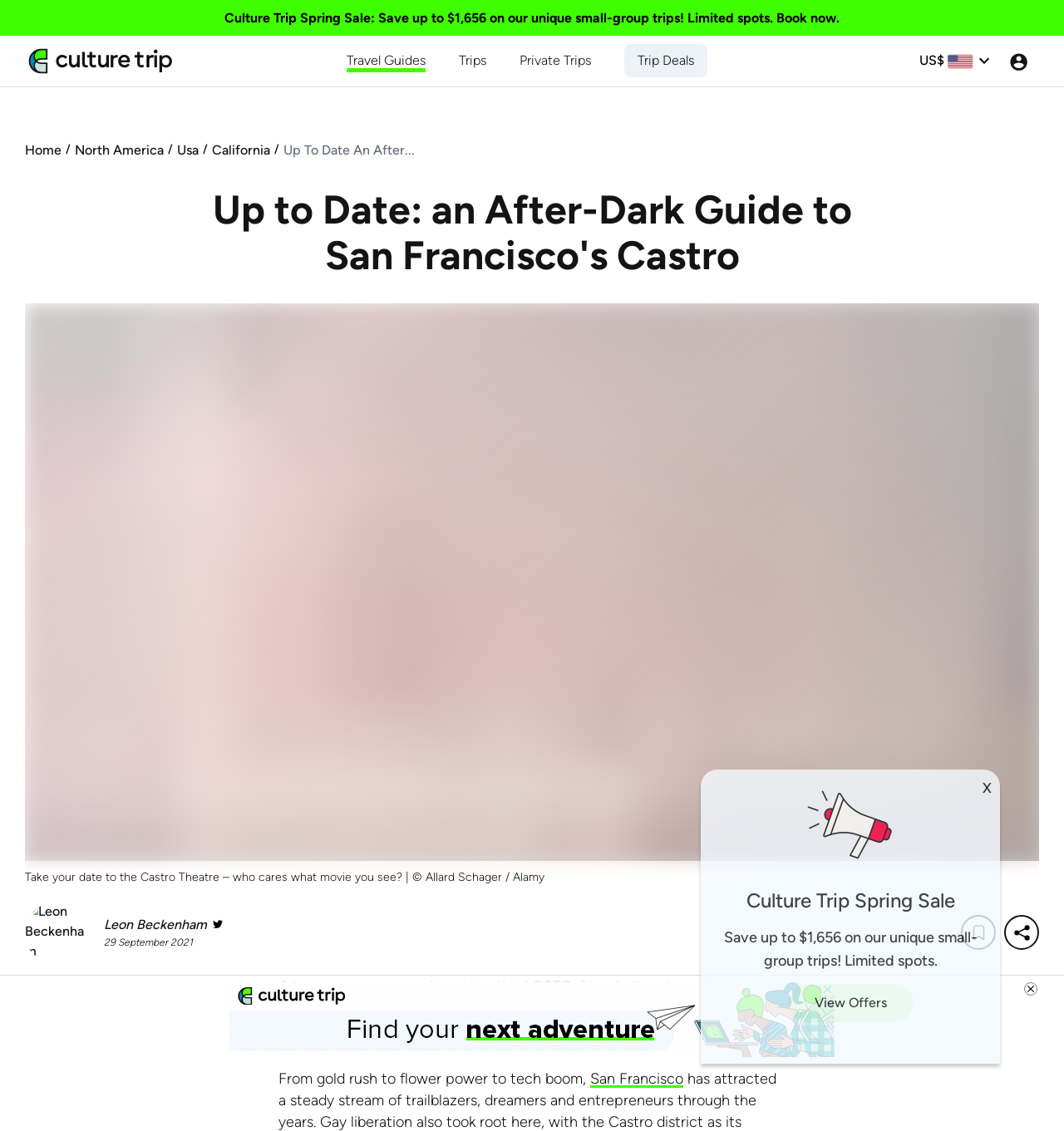Extract the main title from the webpage and generate its text.

Up to Date: an After-Dark Guide to San Francisco's Castro